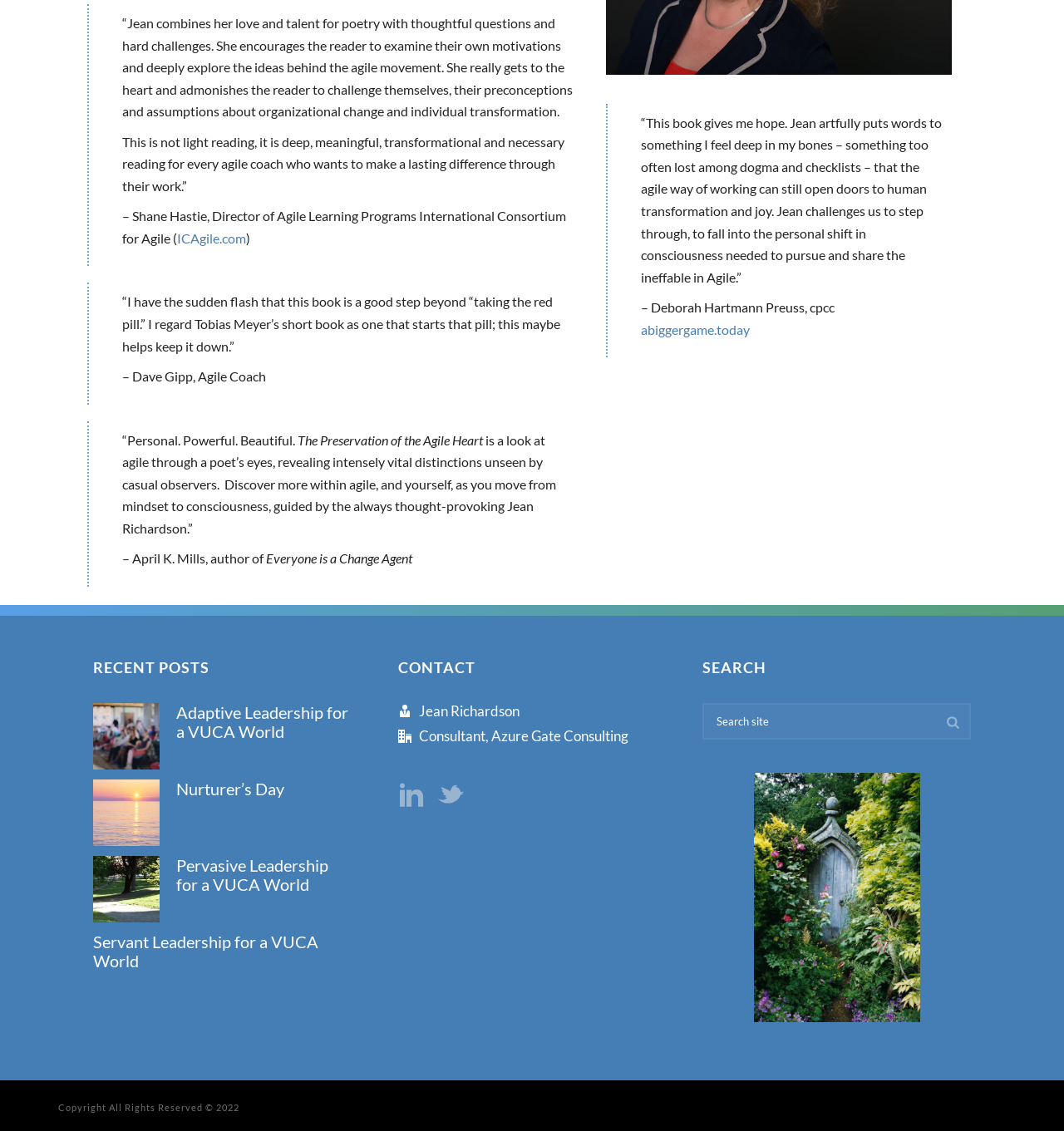Give a one-word or one-phrase response to the question: 
What is the name of the consultant mentioned on the webpage?

Jean Richardson